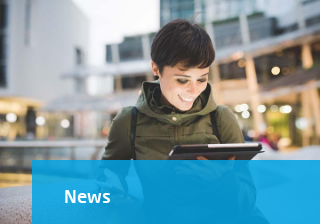What is the woman wearing?
Give a one-word or short phrase answer based on the image.

Green jacket